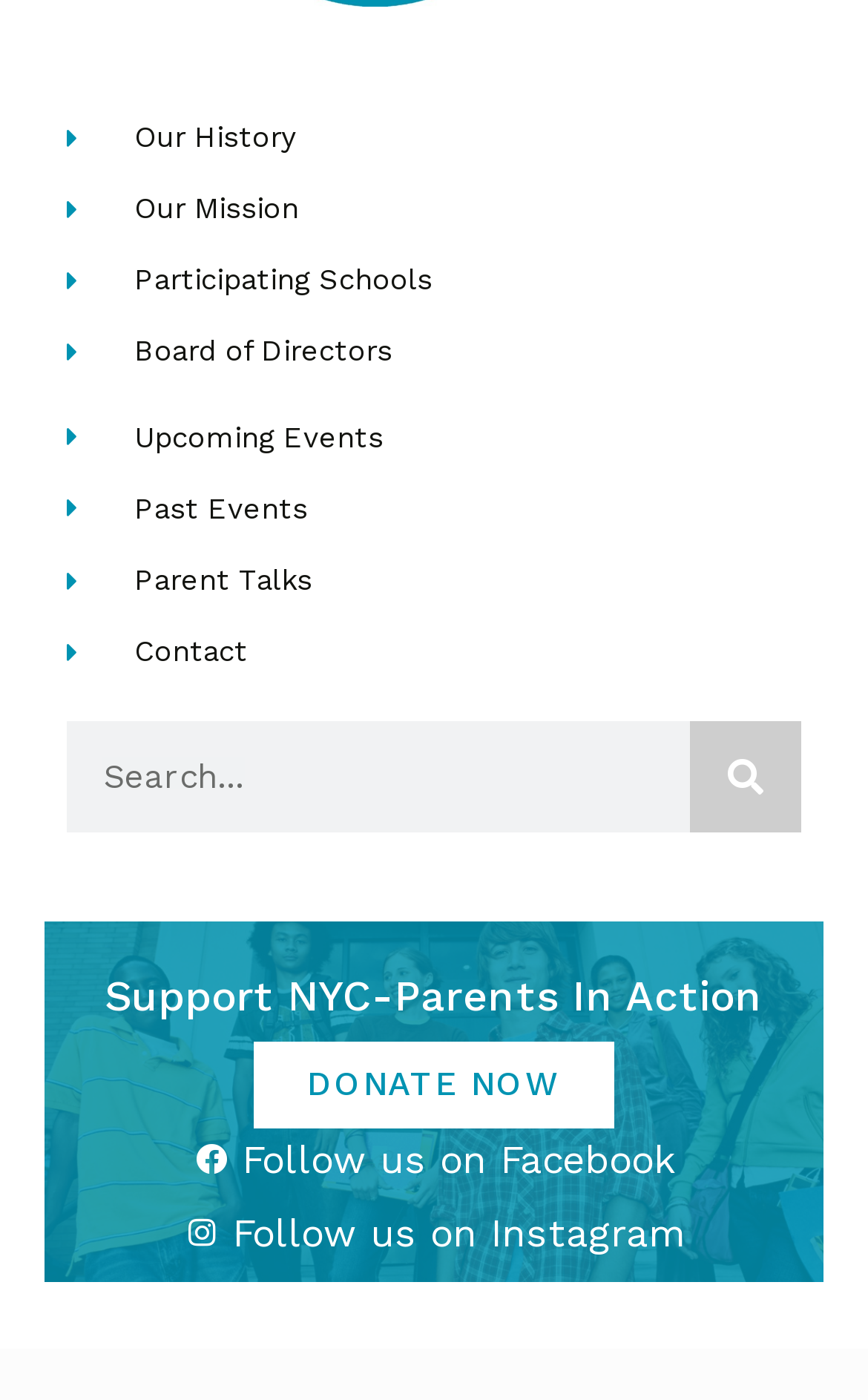Determine the bounding box coordinates of the UI element described by: "Donate Now".

[0.292, 0.744, 0.708, 0.806]